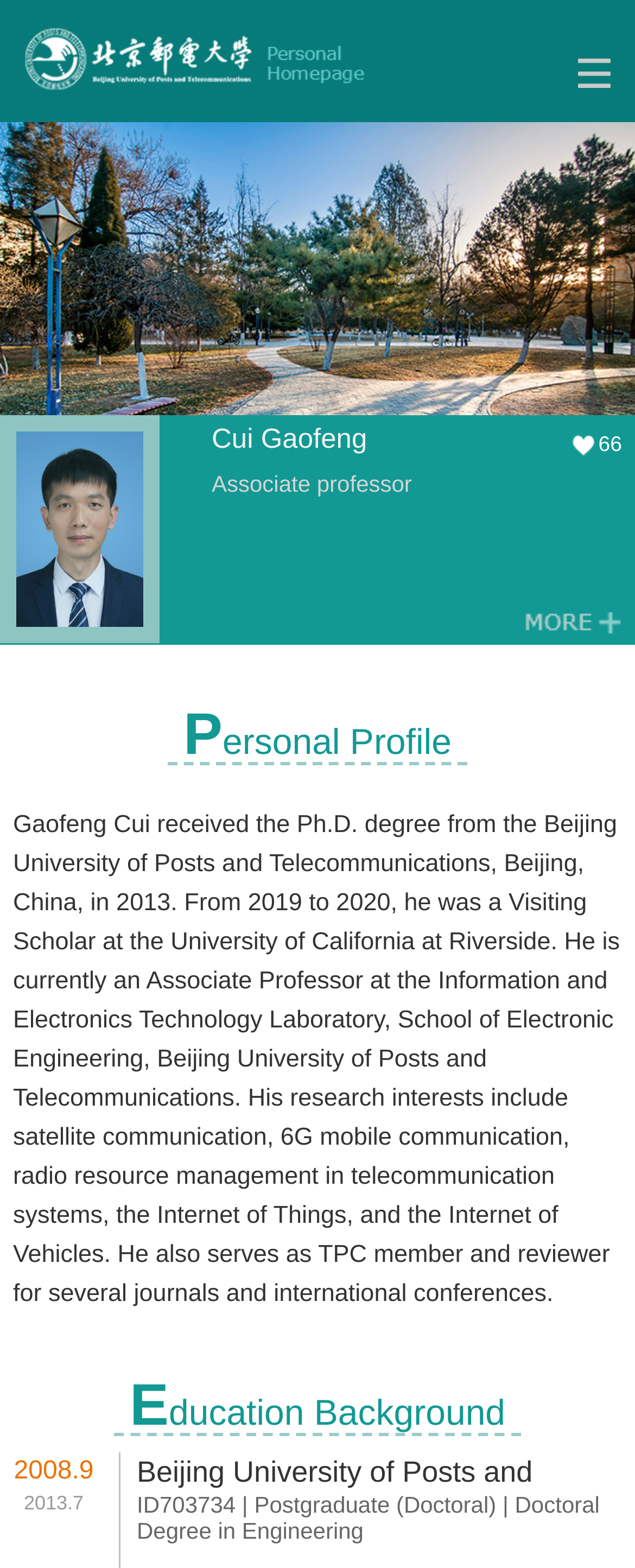Find the bounding box coordinates for the HTML element specified by: "title="北京邮电大学教师个人主页系统"".

[0.01, 0.046, 0.626, 0.063]